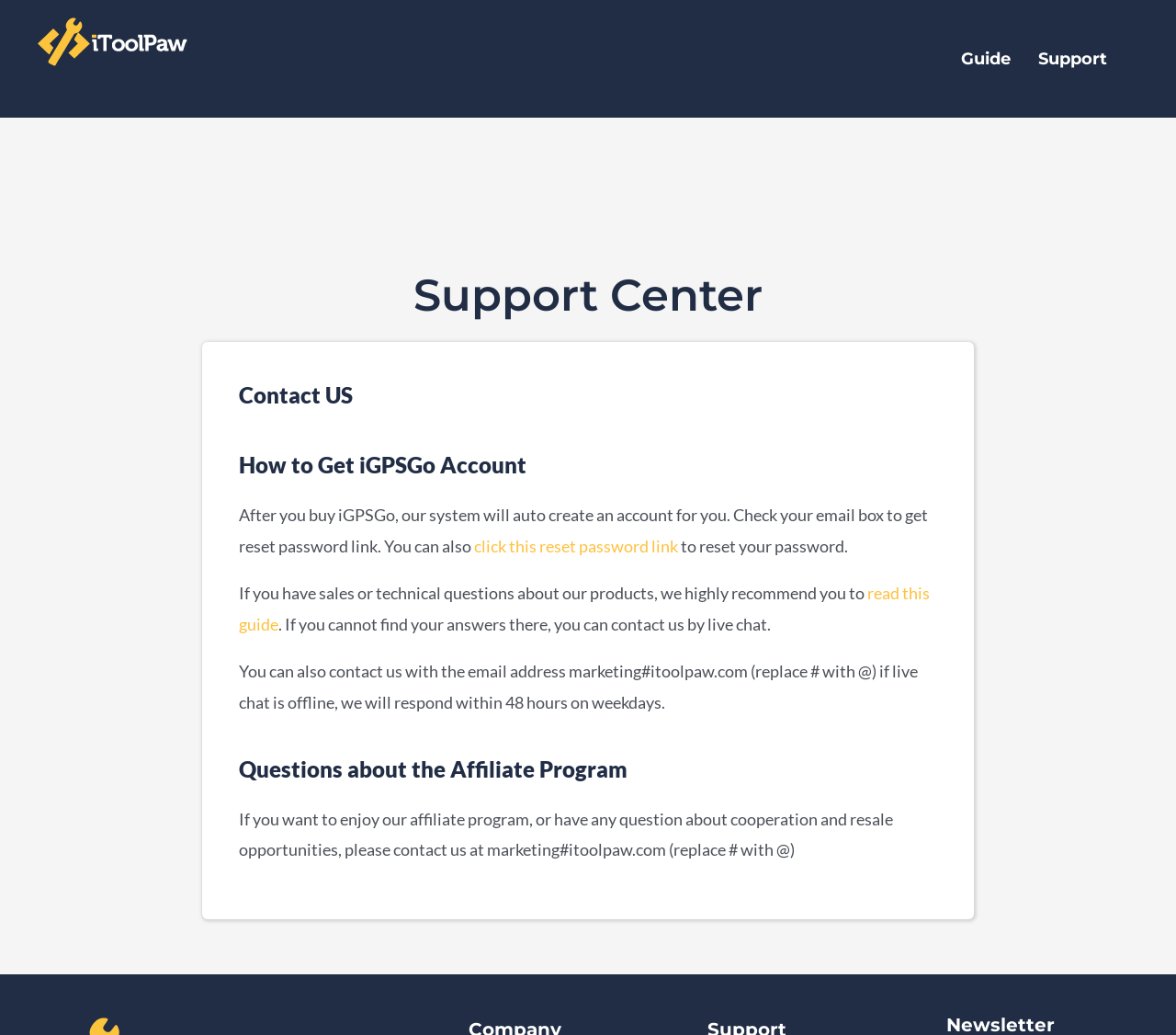How to reset the password for iGPSGo account?
Please answer the question with as much detail and depth as you can.

According to the webpage, after buying iGPSGo, the system will auto-create an account and send a reset password link to the user's email box. Alternatively, the user can click the 'click this reset password link' to reset the password.